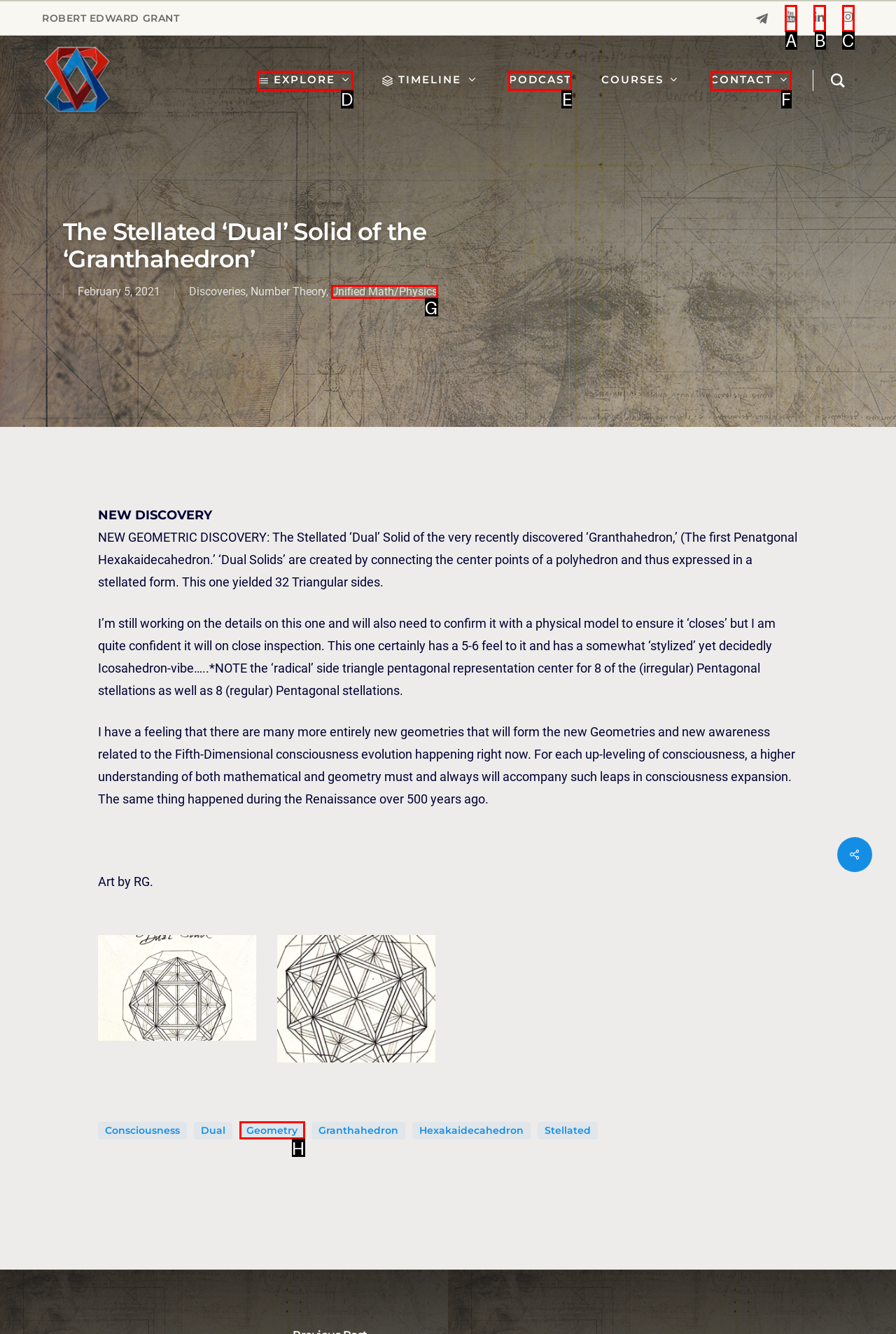Identify the option that corresponds to: aria-label="linkedin"
Respond with the corresponding letter from the choices provided.

B